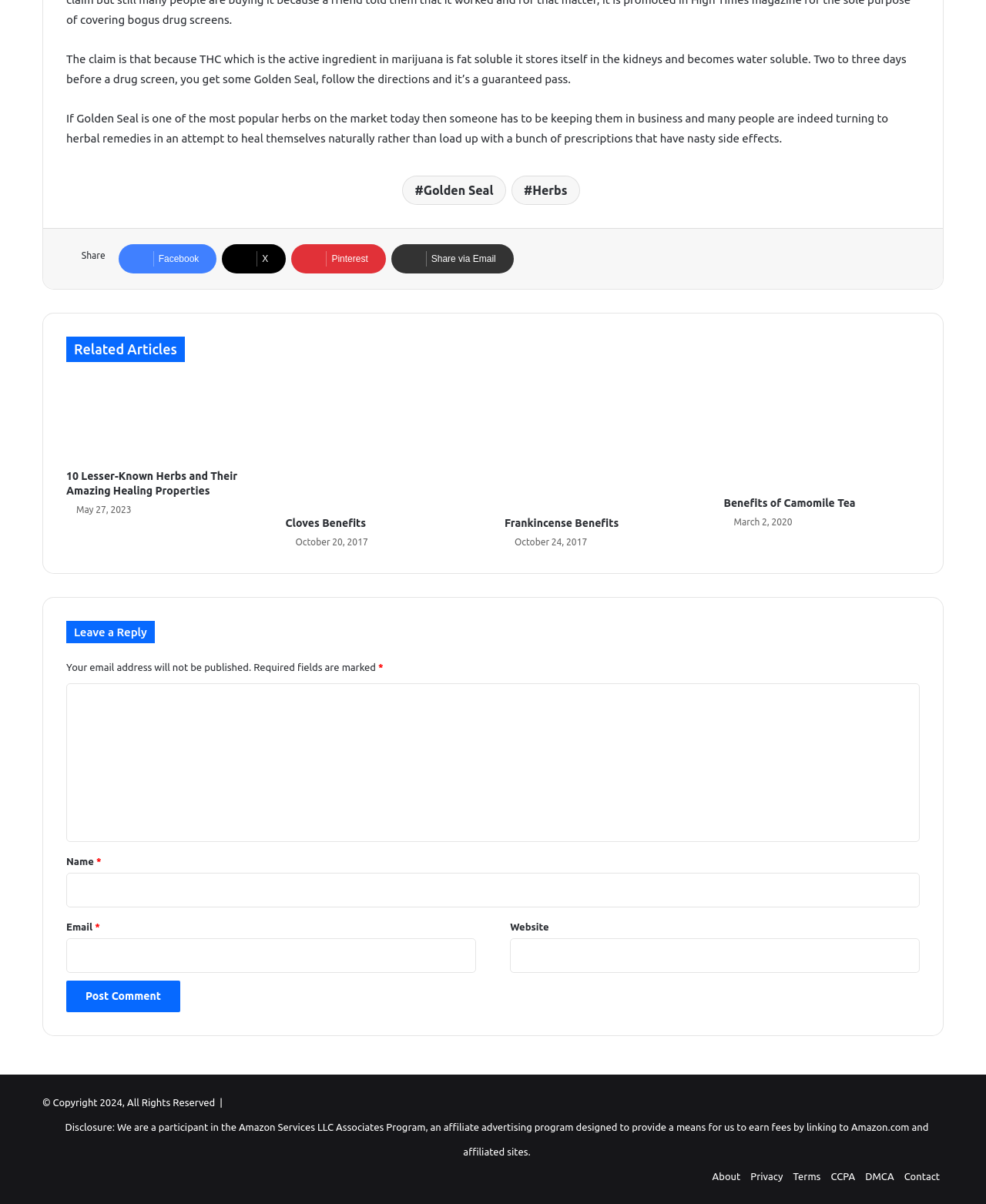Find the bounding box coordinates of the element I should click to carry out the following instruction: "Read the article about Golden Seal".

[0.408, 0.146, 0.513, 0.17]